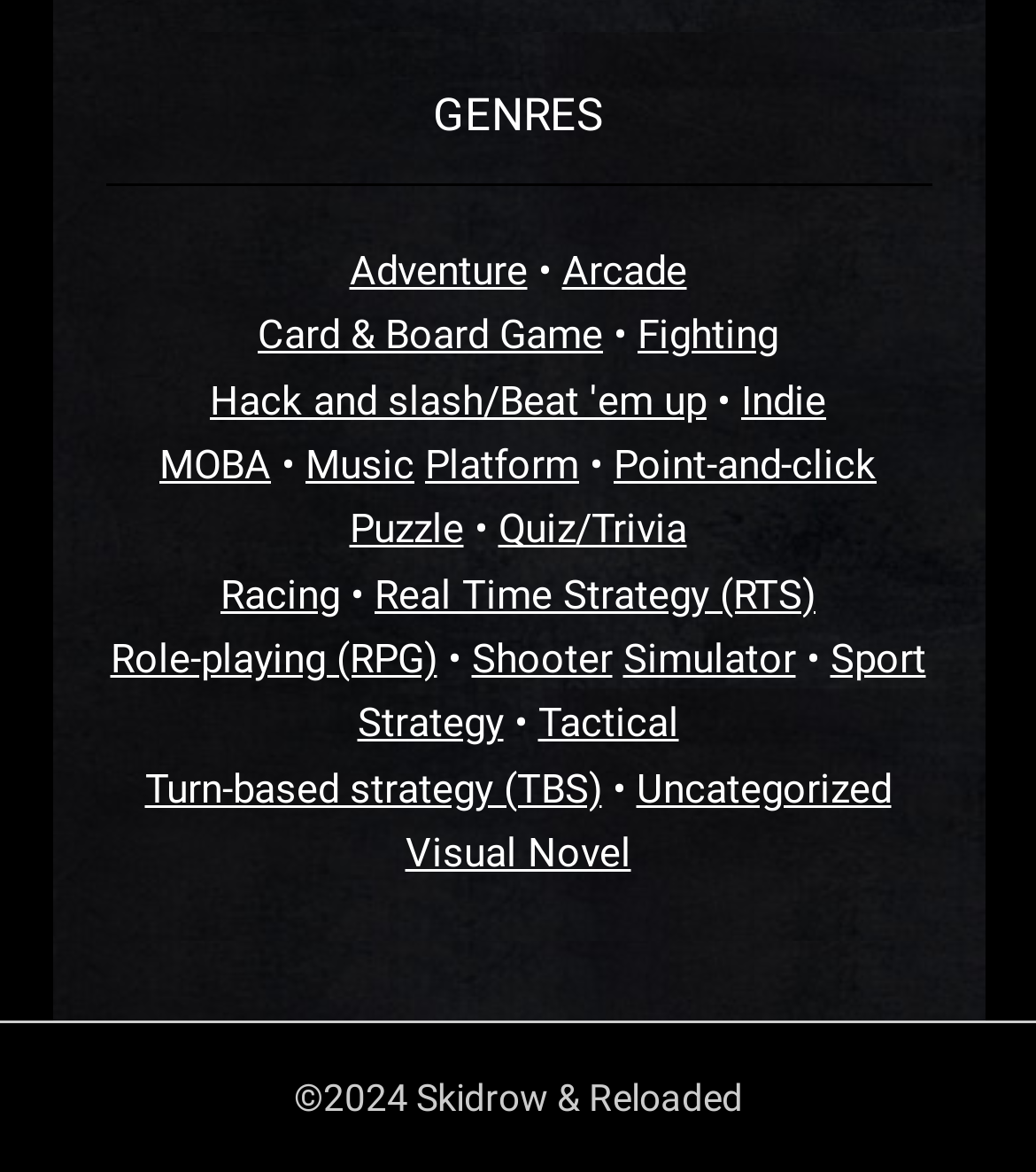What is the last genre listed?
Based on the image, respond with a single word or phrase.

Visual Novel